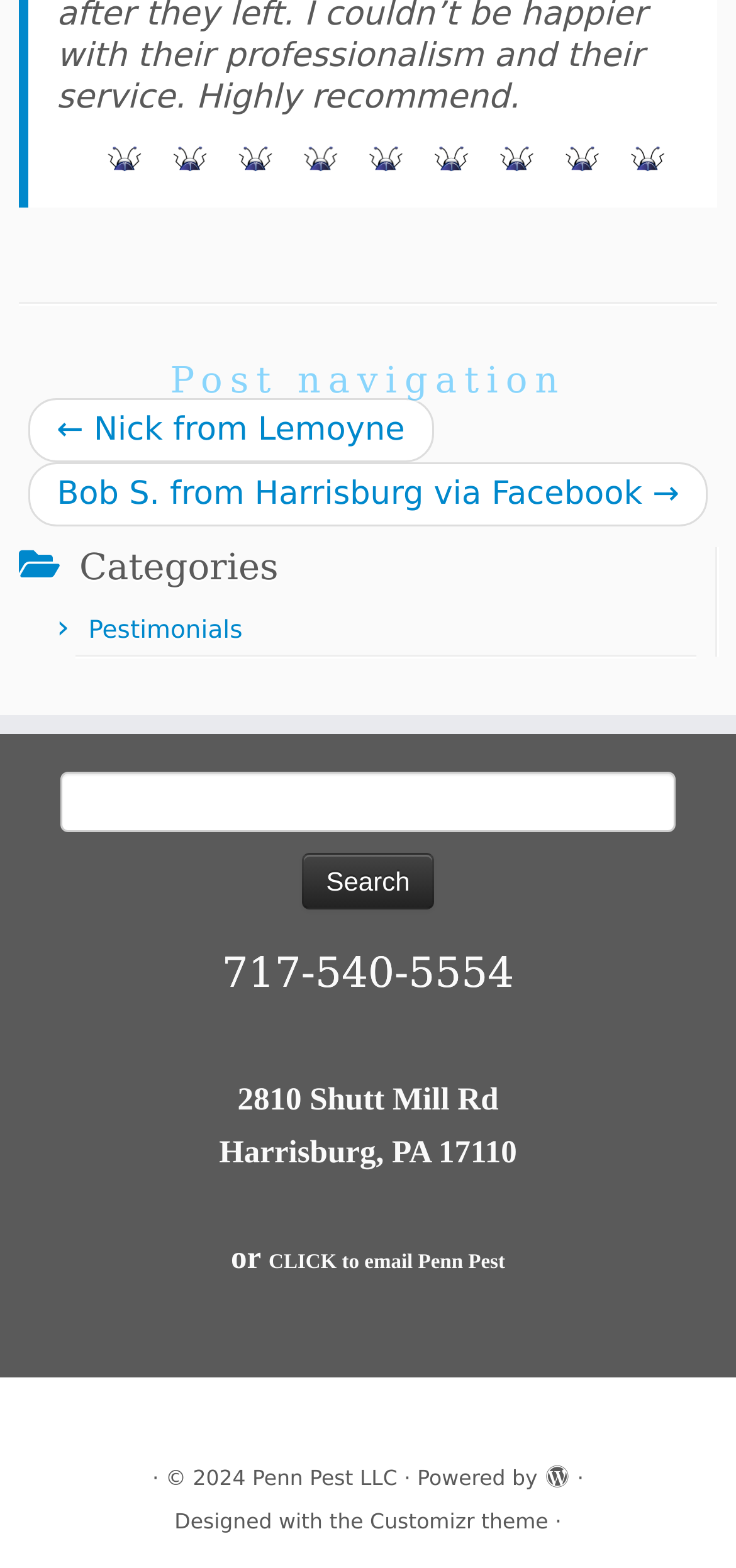Identify the bounding box coordinates of the clickable region necessary to fulfill the following instruction: "Visit Penn Pest LLC". The bounding box coordinates should be four float numbers between 0 and 1, i.e., [left, top, right, bottom].

[0.343, 0.93, 0.54, 0.955]